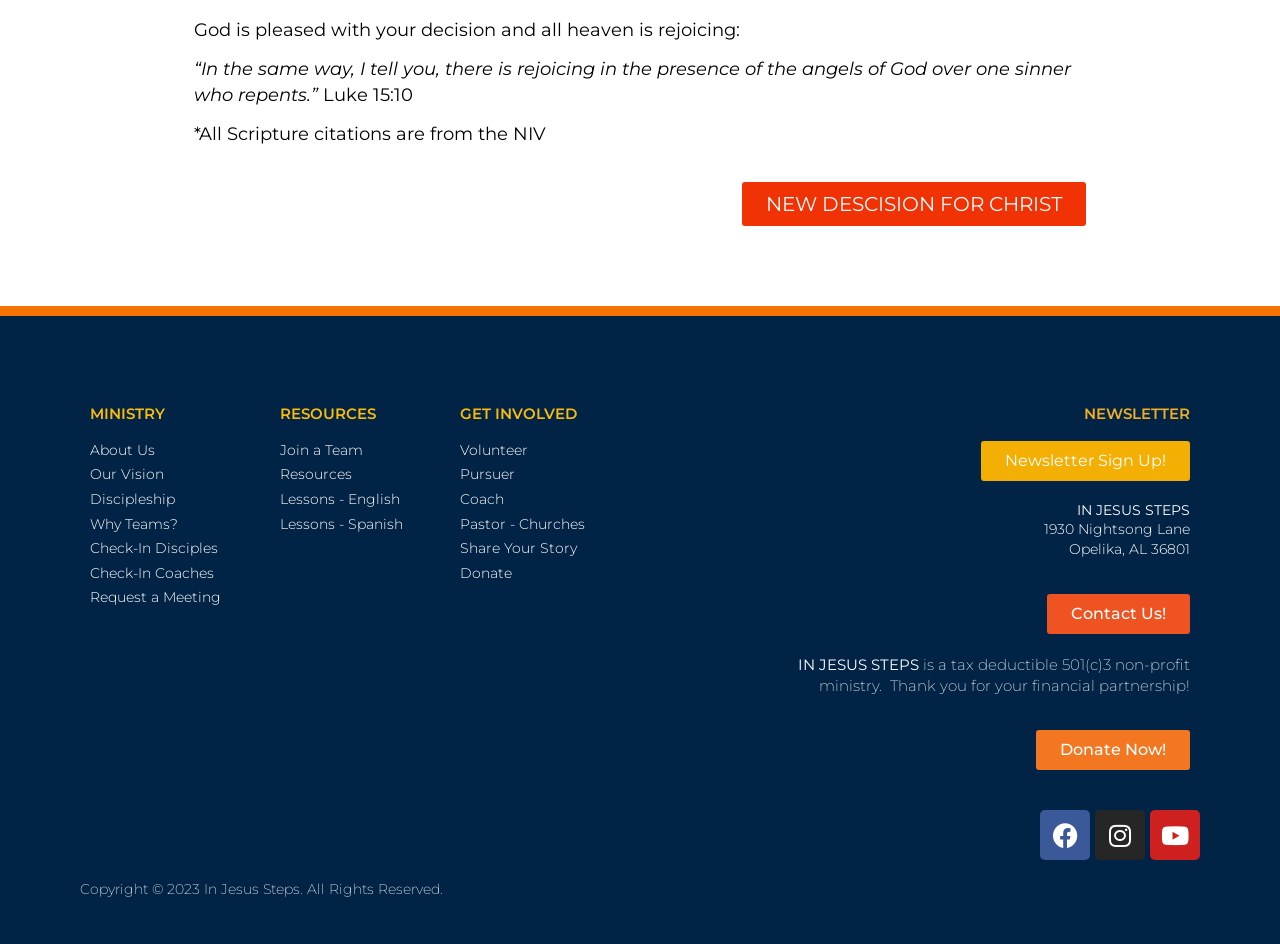Kindly determine the bounding box coordinates of the area that needs to be clicked to fulfill this instruction: "Contact Us!".

[0.818, 0.629, 0.93, 0.672]